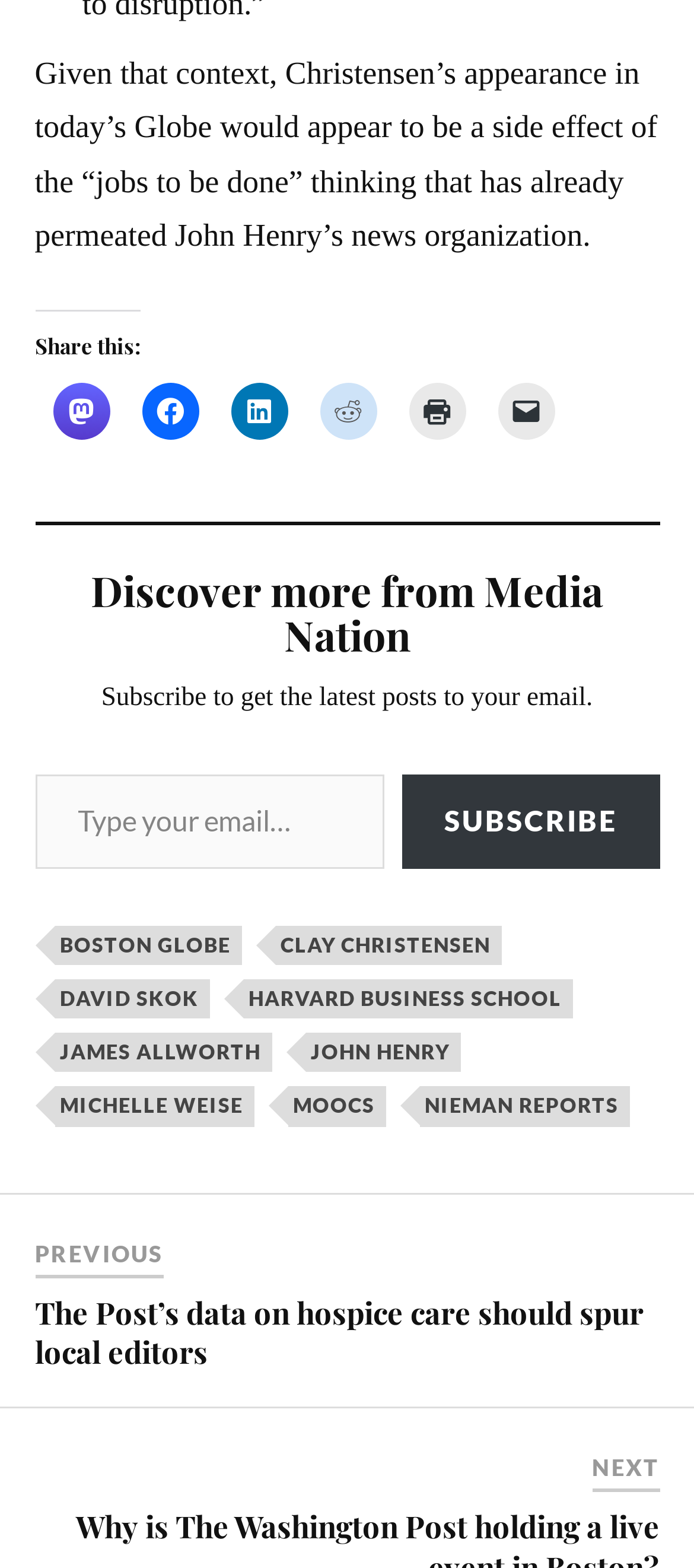Based on the image, give a detailed response to the question: What is the purpose of the textbox?

The textbox has a placeholder 'Type your email…' and a 'SUBSCRIBE' button next to it, which suggests that the purpose of the textbox is to input an email address to subscribe to a newsletter.